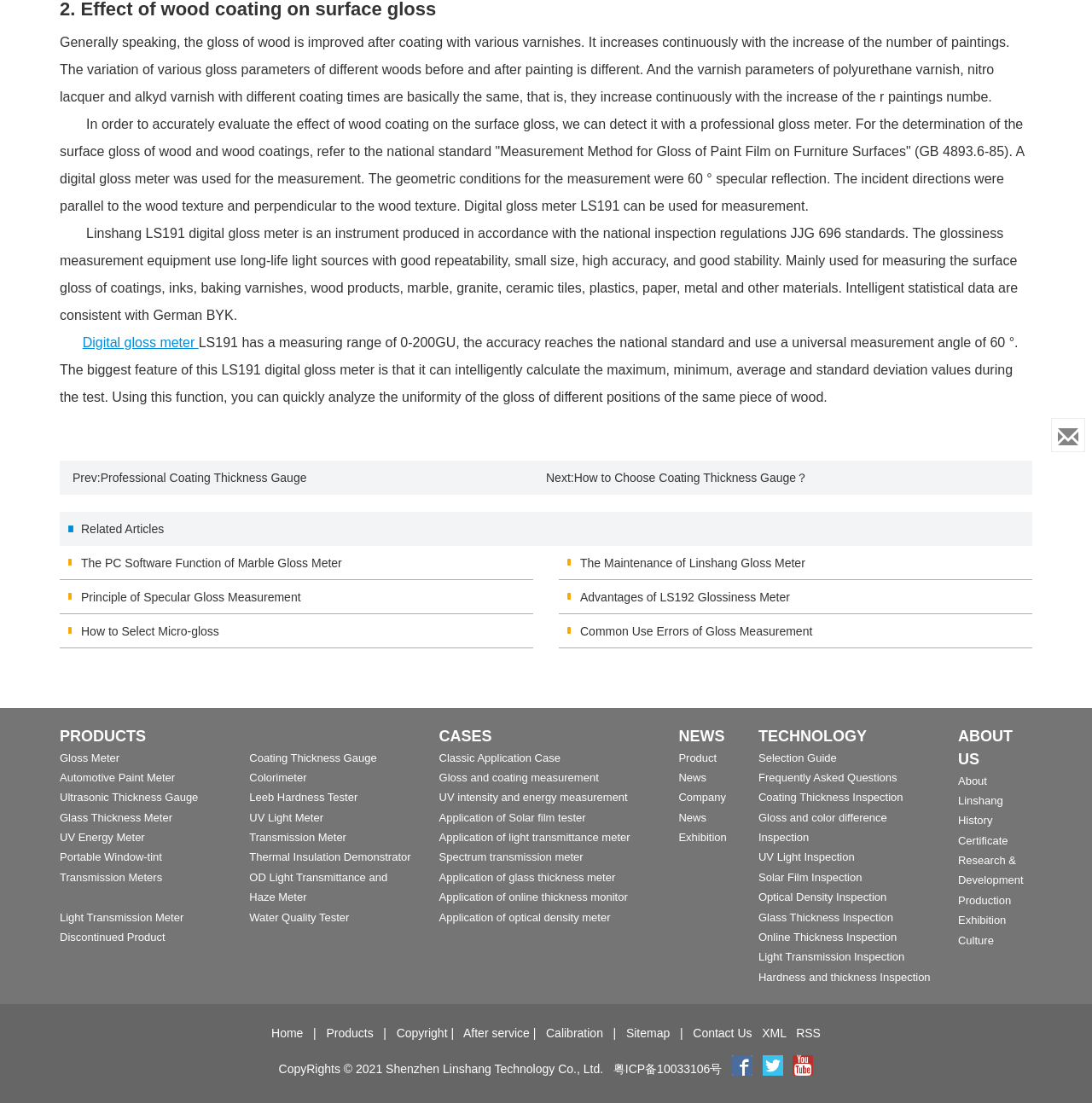Based on the element description Portable Window-tint Transmission Meters, identify the bounding box of the UI element in the given webpage screenshot. The coordinates should be in the format (top-left x, top-left y, bottom-right x, bottom-right y) and must be between 0 and 1.

[0.055, 0.771, 0.149, 0.801]